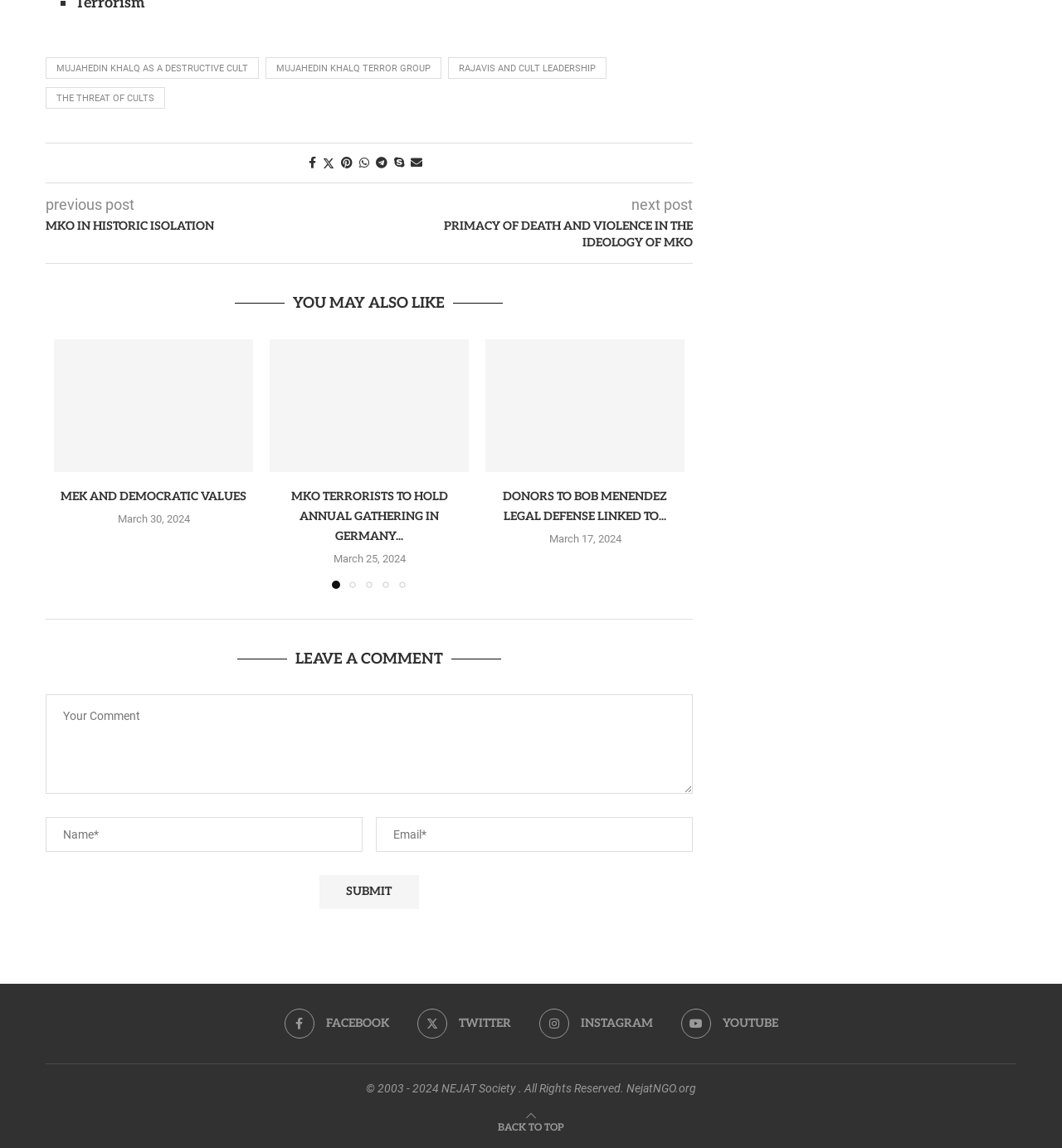Please identify the bounding box coordinates of the clickable area that will allow you to execute the instruction: "Click on the 'MUJAHEDIN KHALQ AS A DESTRUCTIVE CULT' link".

[0.043, 0.05, 0.244, 0.069]